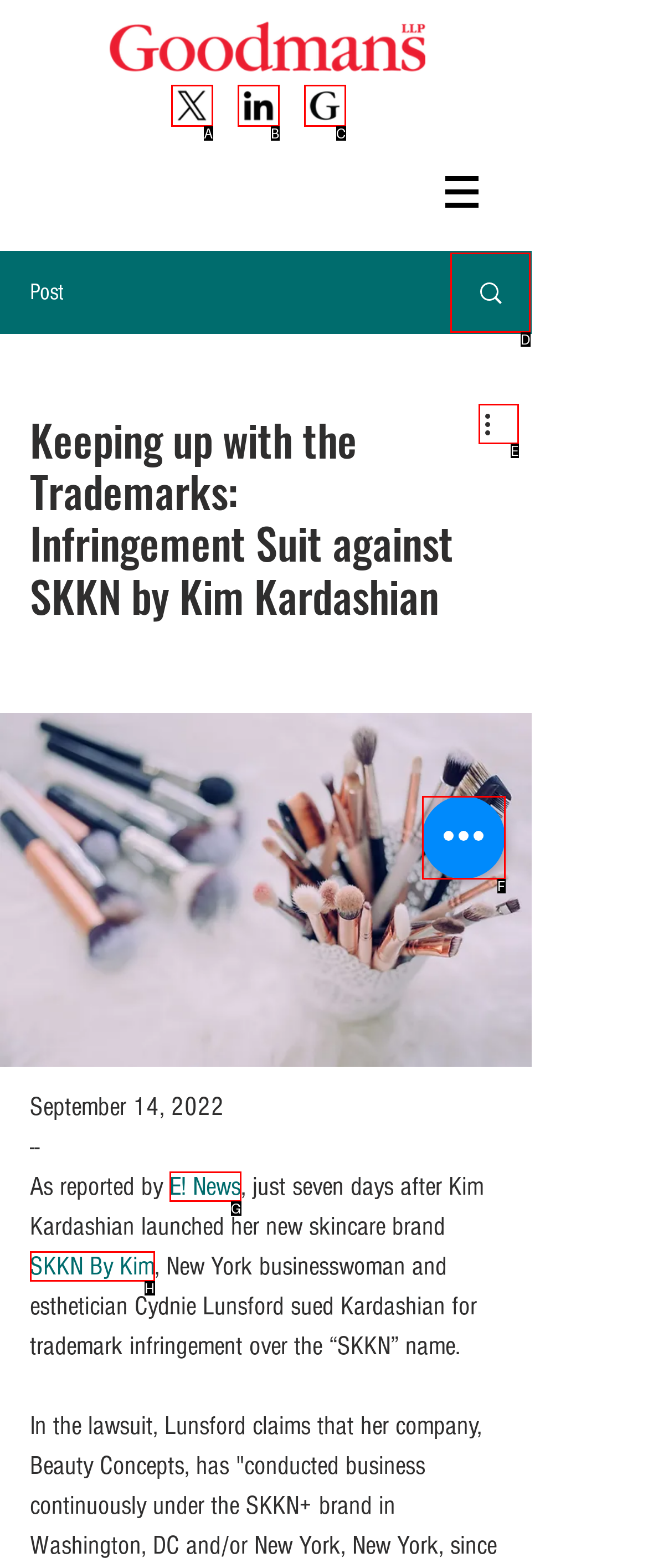Identify the option that corresponds to the description: aria-label="Quick actions". Provide only the letter of the option directly.

F